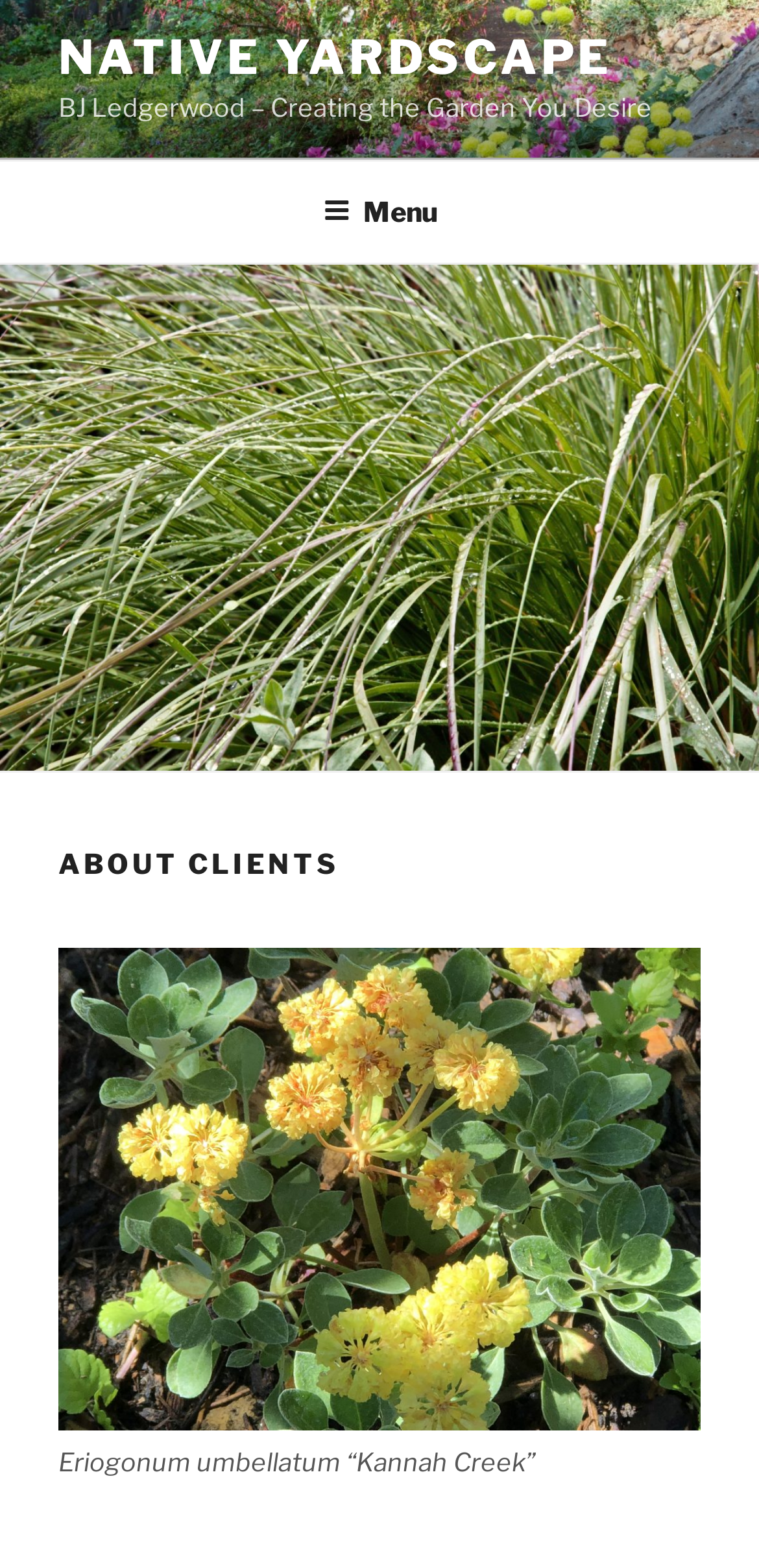Provide the bounding box coordinates for the UI element that is described by this text: "Native YardScape". The coordinates should be in the form of four float numbers between 0 and 1: [left, top, right, bottom].

[0.077, 0.019, 0.807, 0.055]